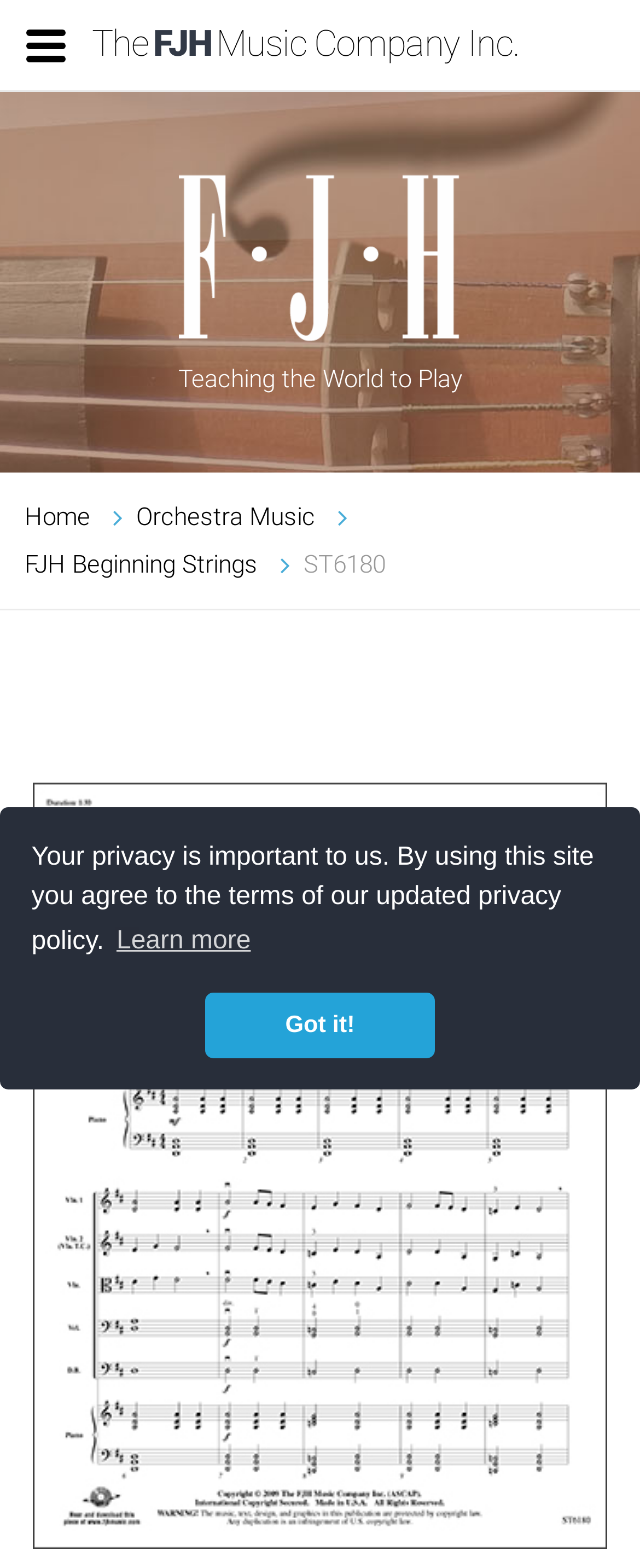Determine the bounding box coordinates of the clickable element to achieve the following action: 'explore FJH Beginning Strings'. Provide the coordinates as four float values between 0 and 1, formatted as [left, top, right, bottom].

[0.038, 0.347, 0.403, 0.373]